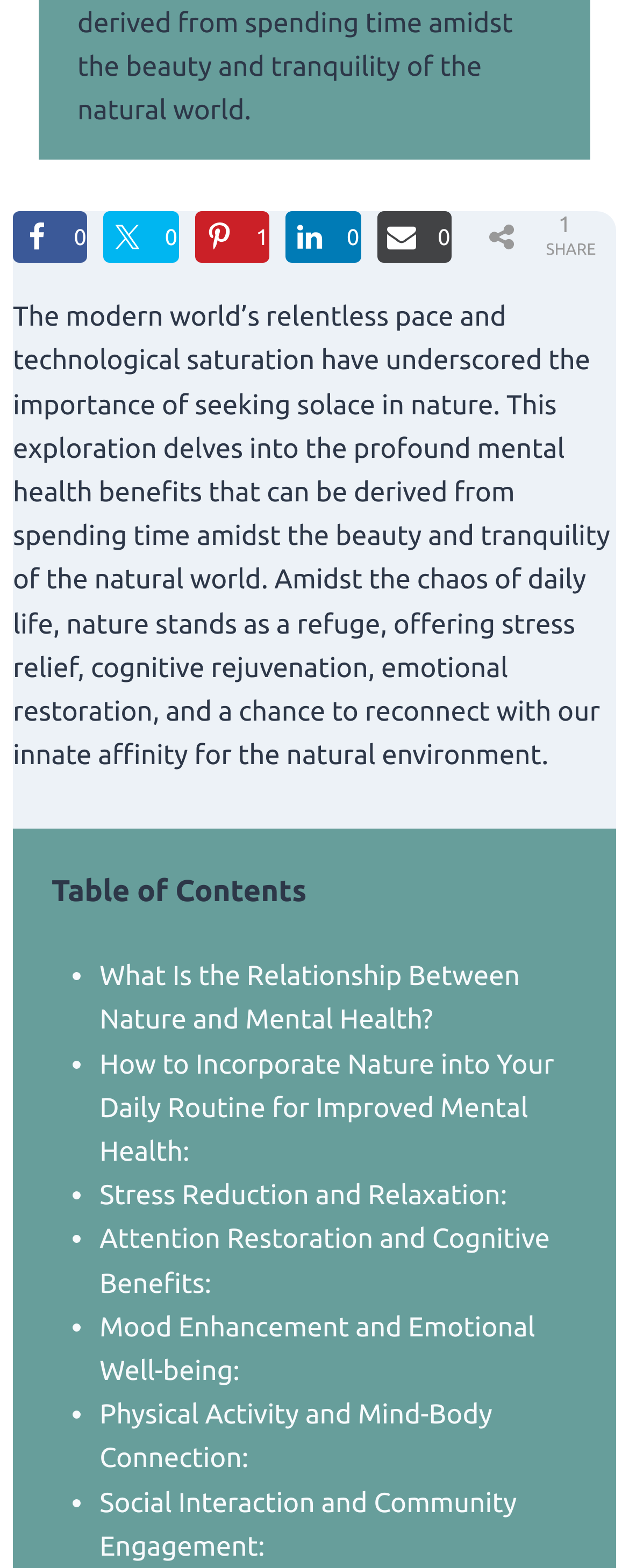Indicate the bounding box coordinates of the element that must be clicked to execute the instruction: "Pin this article". The coordinates should be given as four float numbers between 0 and 1, i.e., [left, top, right, bottom].

[0.31, 0.135, 0.429, 0.168]